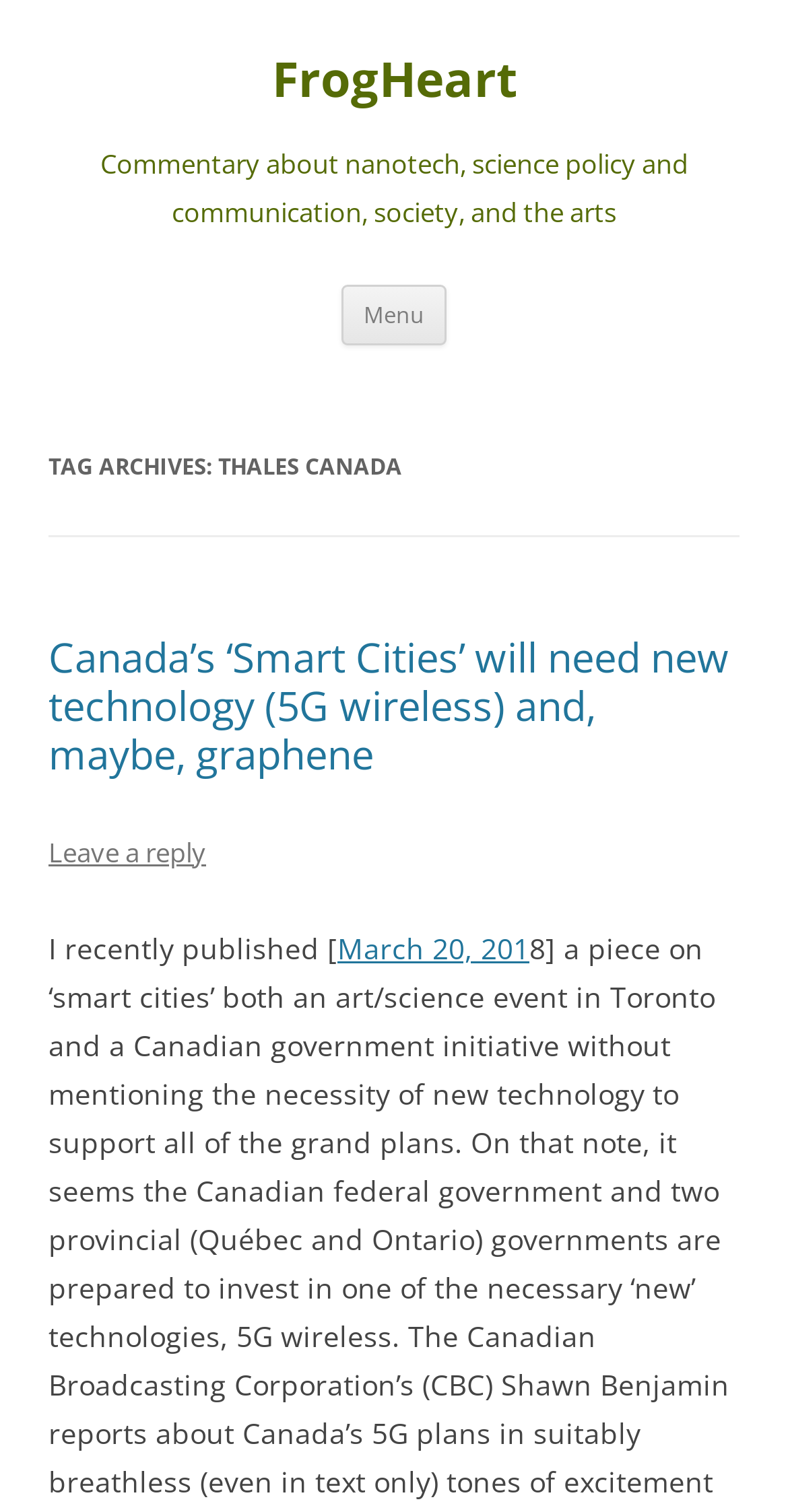Construct a thorough caption encompassing all aspects of the webpage.

The webpage is about FrogHeart, a blog that focuses on commentary about nanotech, science policy, communication, society, and the arts. At the top of the page, there is a heading with the title "FrogHeart" and a link with the same name. Below the title, there is a brief description of the blog's content.

To the right of the title, there is a button labeled "Menu". Below the menu button, there is a link that allows users to "Skip to content". 

The main content of the page is divided into sections. The first section has a heading that reads "TAG ARCHIVES: THALES CANADA". Below this heading, there is an article with the title "Canada’s ‘Smart Cities’ will need new technology (5G wireless) and, maybe, graphene". The article title is also a link. Below the article title, there is a link to "Leave a reply". The article itself starts with the text "I recently published" followed by a link to a date, "March 20, 201".